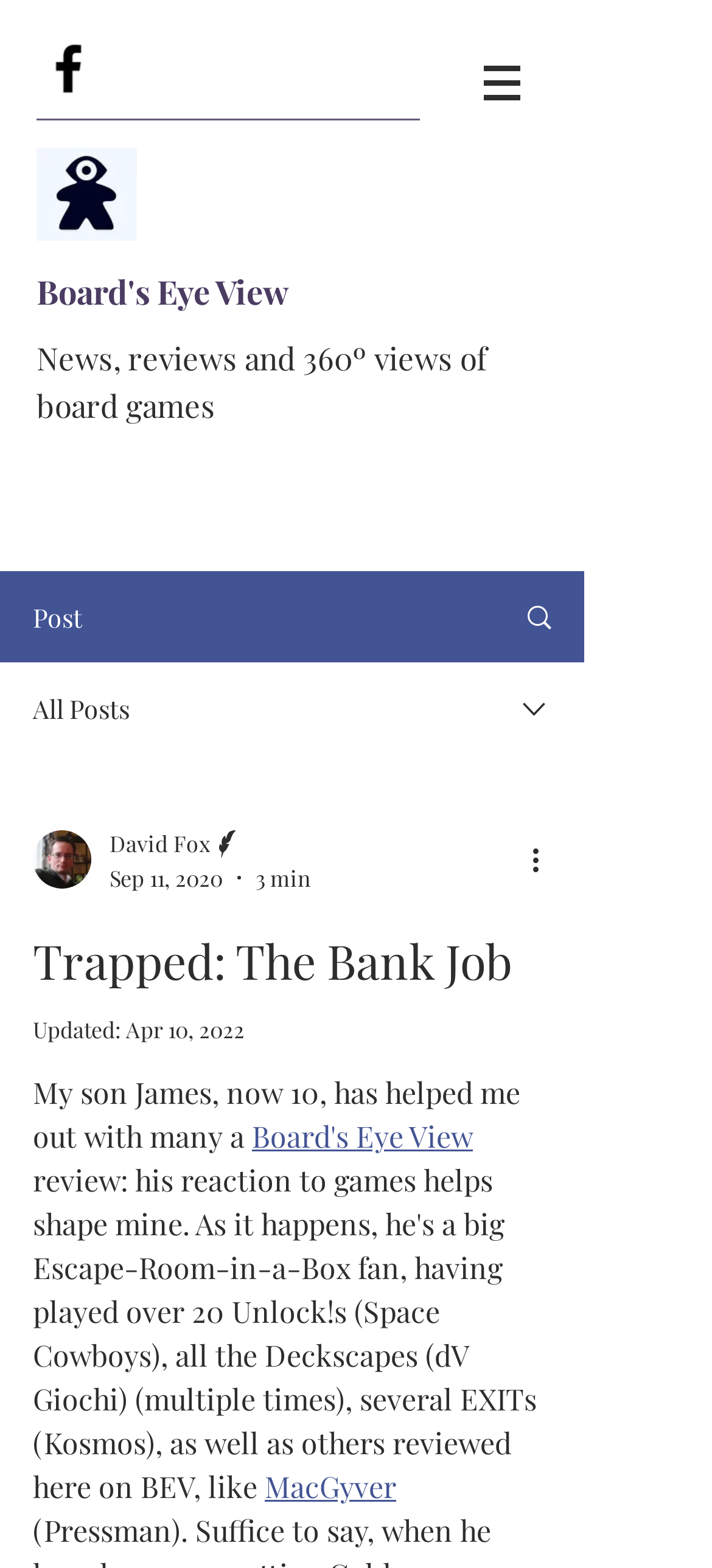What is the date of the latest update?
Refer to the image and provide a one-word or short phrase answer.

Apr 10, 2022